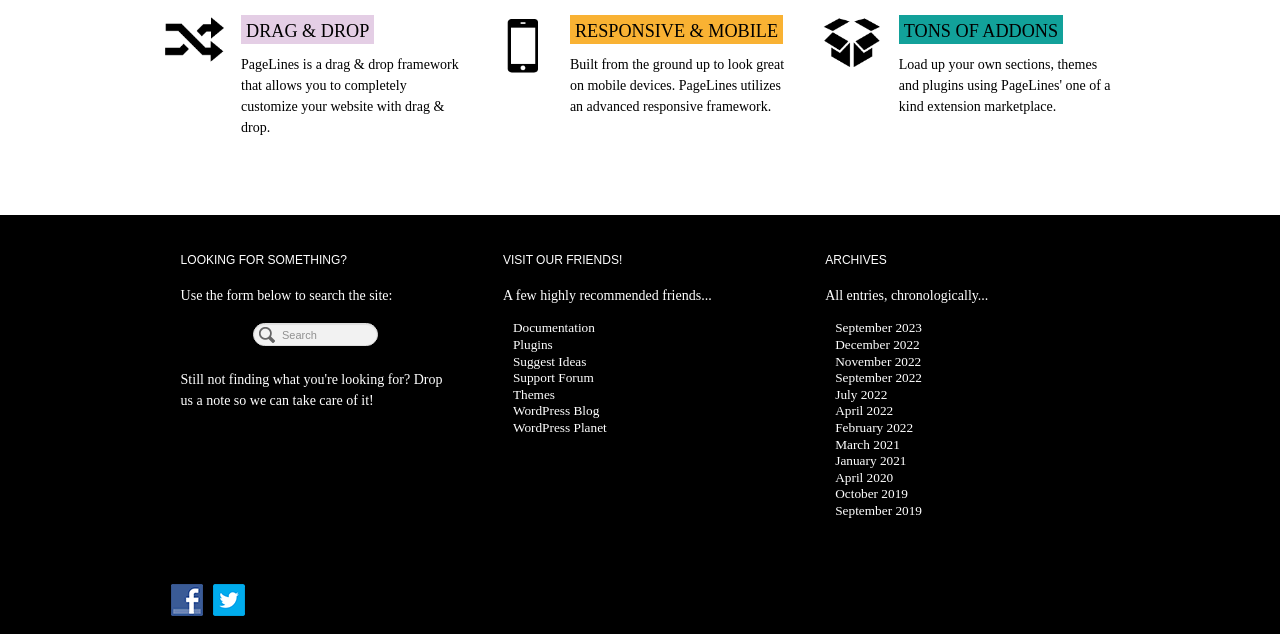Bounding box coordinates should be provided in the format (top-left x, top-left y, bottom-right x, bottom-right y) with all values between 0 and 1. Identify the bounding box for this UI element: Support Forum

[0.401, 0.584, 0.464, 0.608]